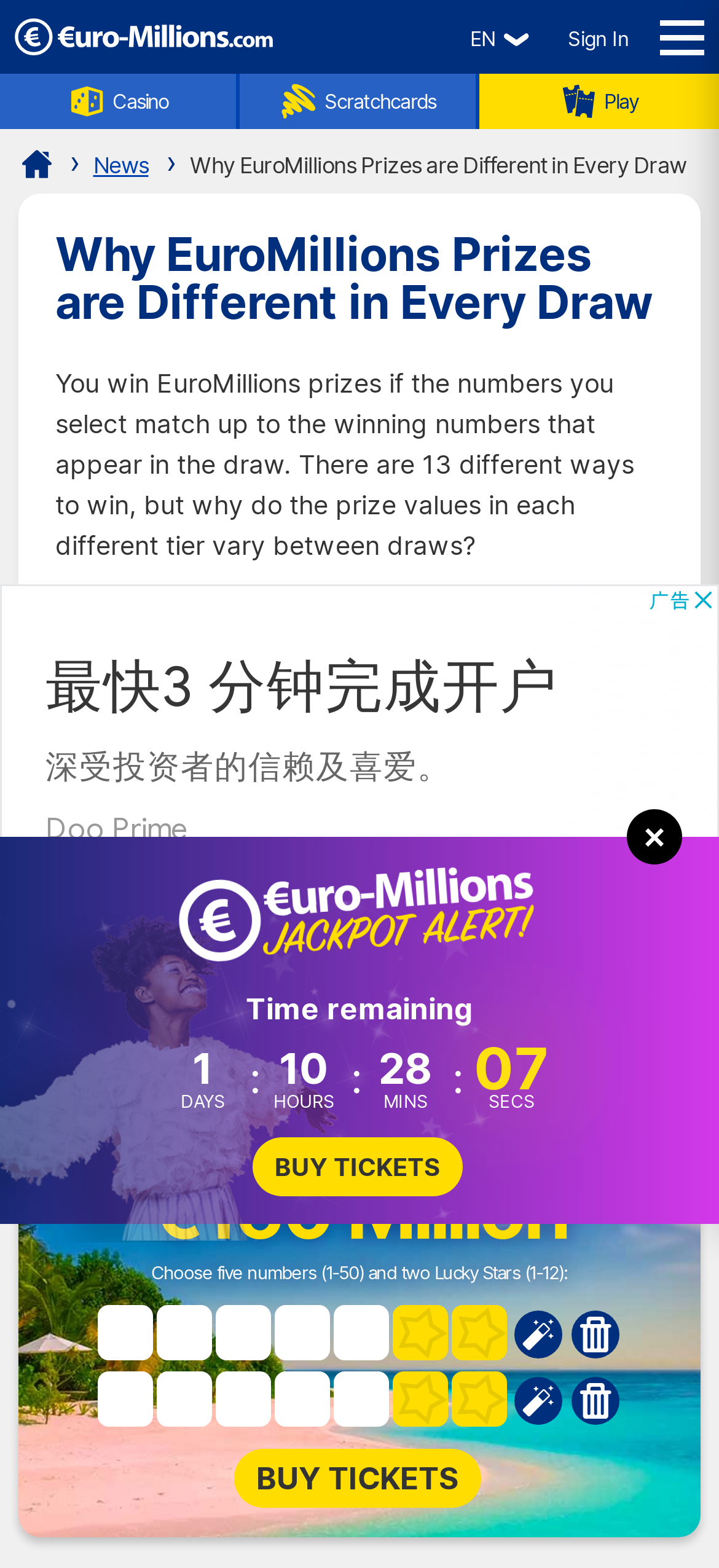Give the bounding box coordinates for this UI element: "Buy Tickets". The coordinates should be four float numbers between 0 and 1, arranged as [left, top, right, bottom].

[0.351, 0.725, 0.644, 0.763]